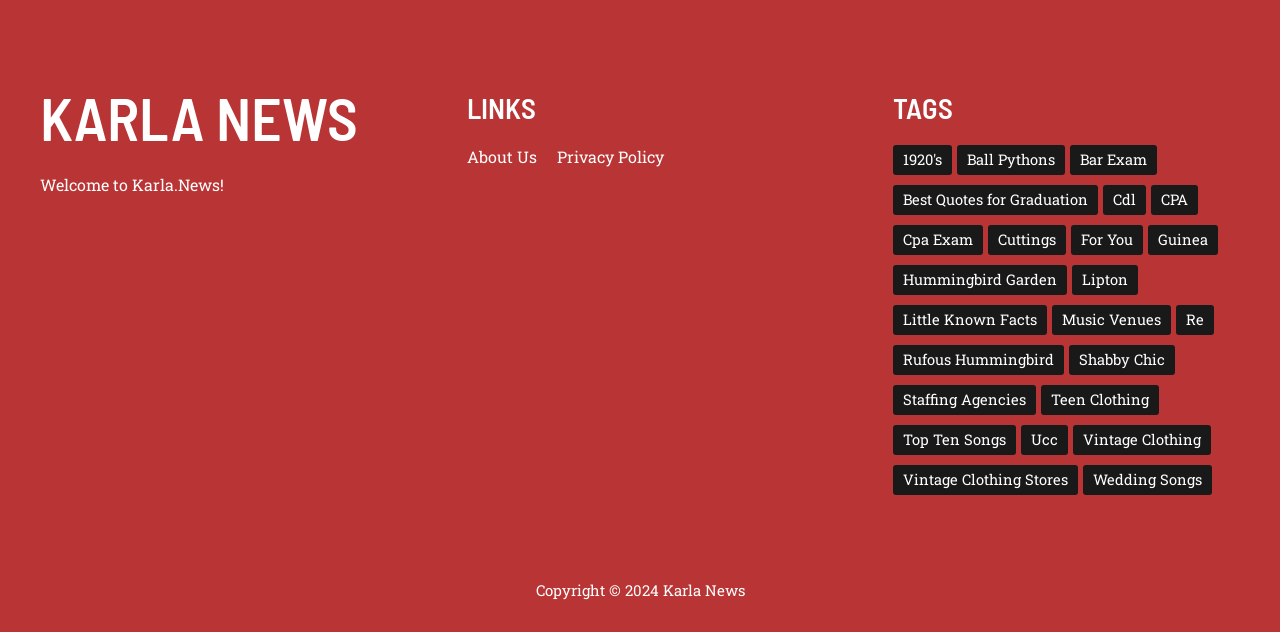Identify the bounding box for the UI element specified in this description: "Destinations". The coordinates must be four float numbers between 0 and 1, formatted as [left, top, right, bottom].

None